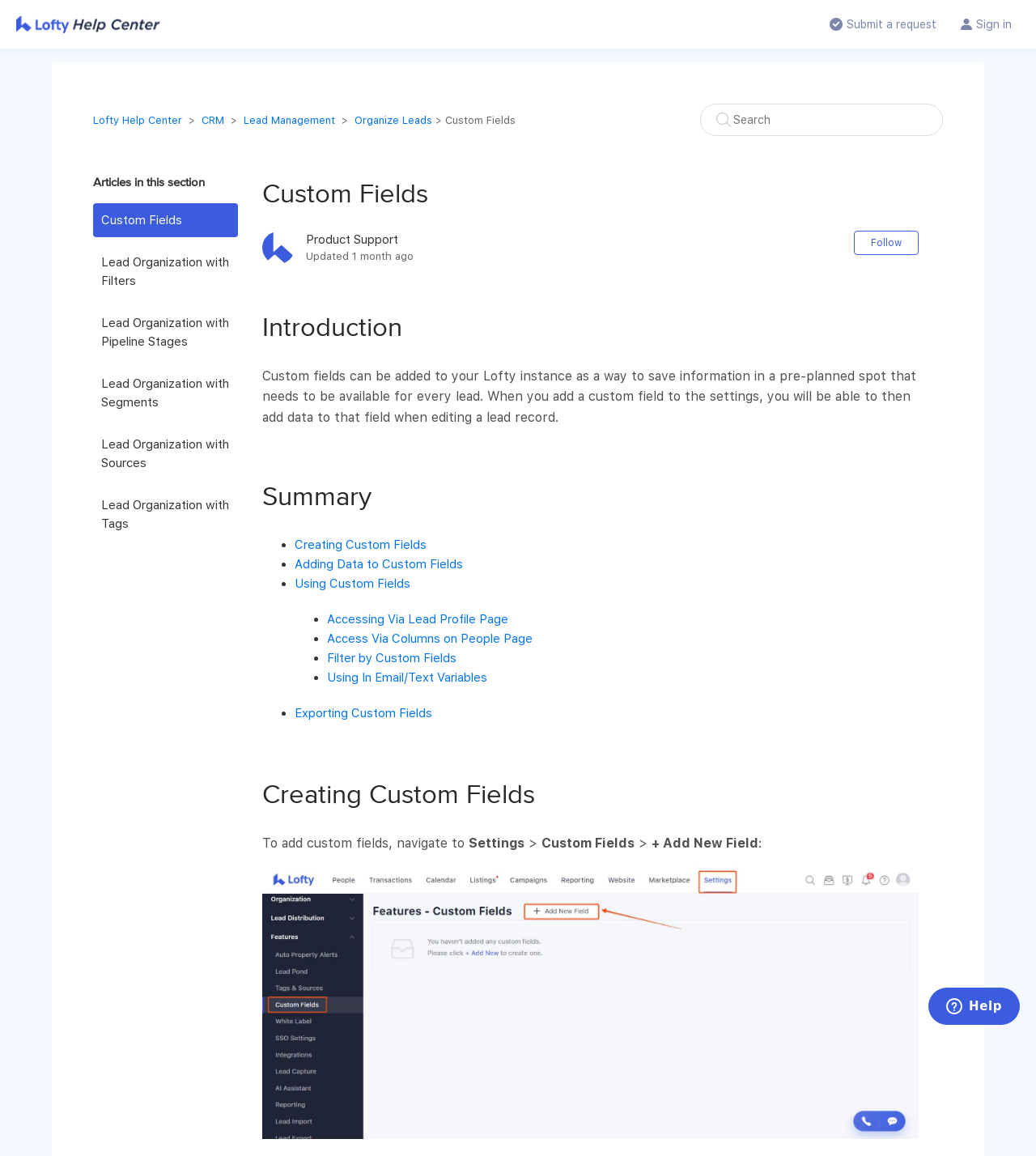Identify the coordinates of the bounding box for the element described below: "Custom Fields". Return the coordinates as four float numbers between 0 and 1: [left, top, right, bottom].

[0.09, 0.175, 0.229, 0.205]